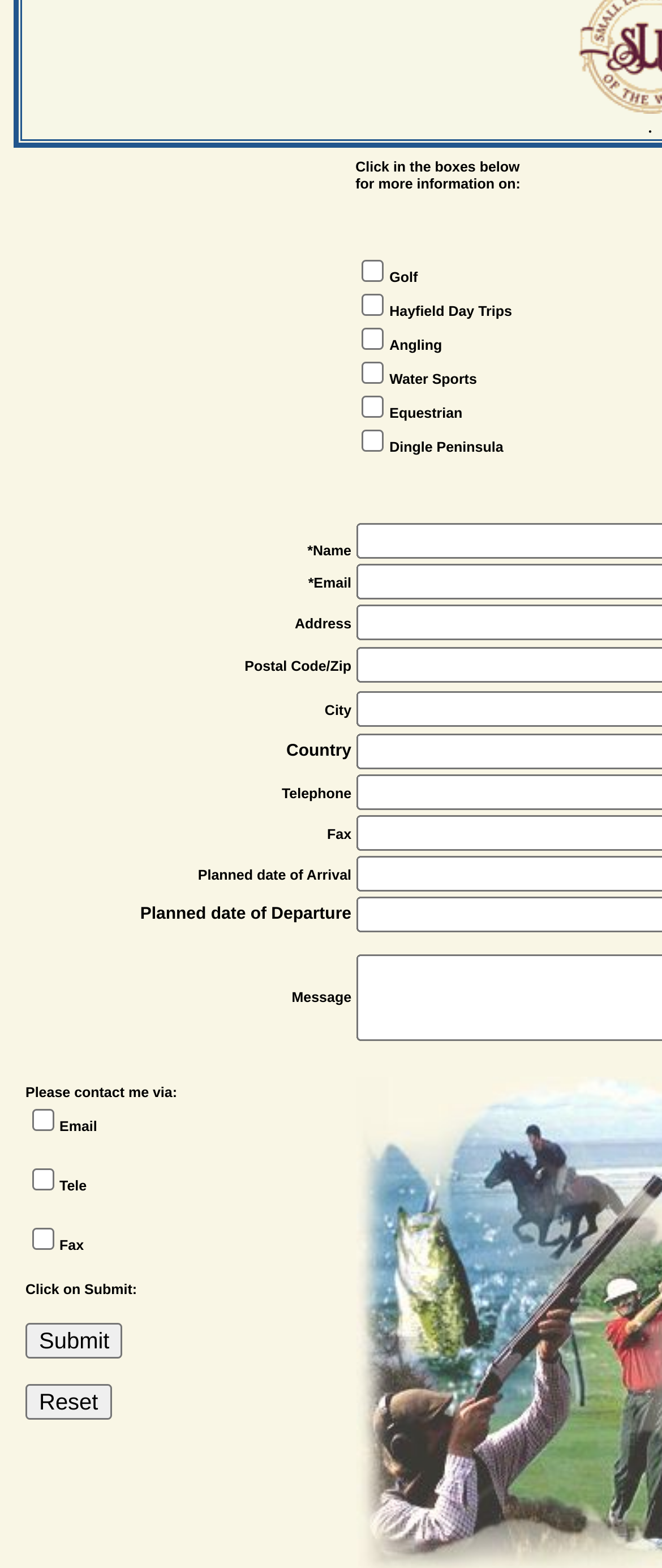Identify the bounding box coordinates of the clickable region required to complete the instruction: "Check Angling". The coordinates should be given as four float numbers within the range of 0 and 1, i.e., [left, top, right, bottom].

[0.547, 0.187, 0.581, 0.201]